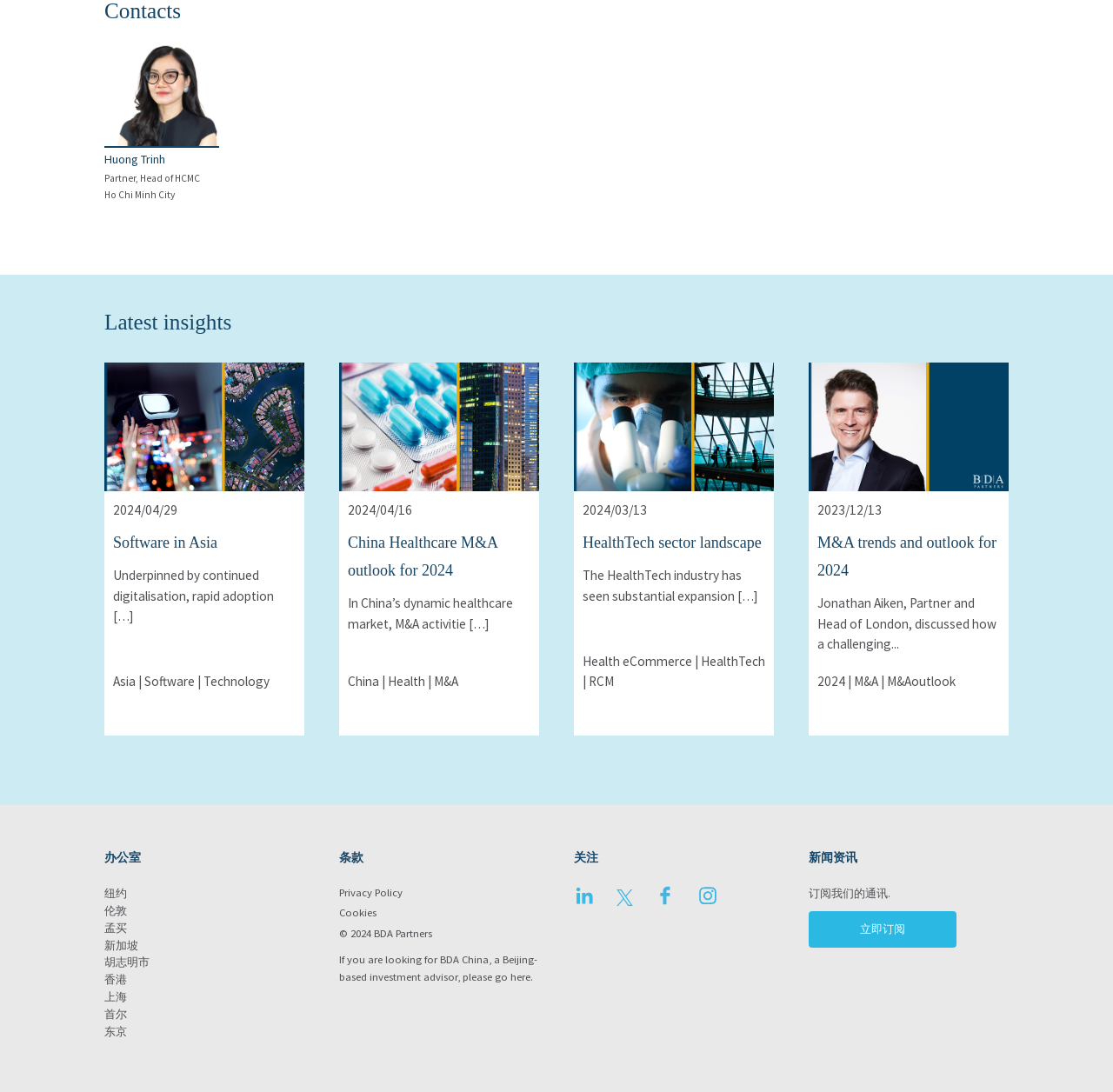Respond with a single word or short phrase to the following question: 
How many office locations are listed?

9